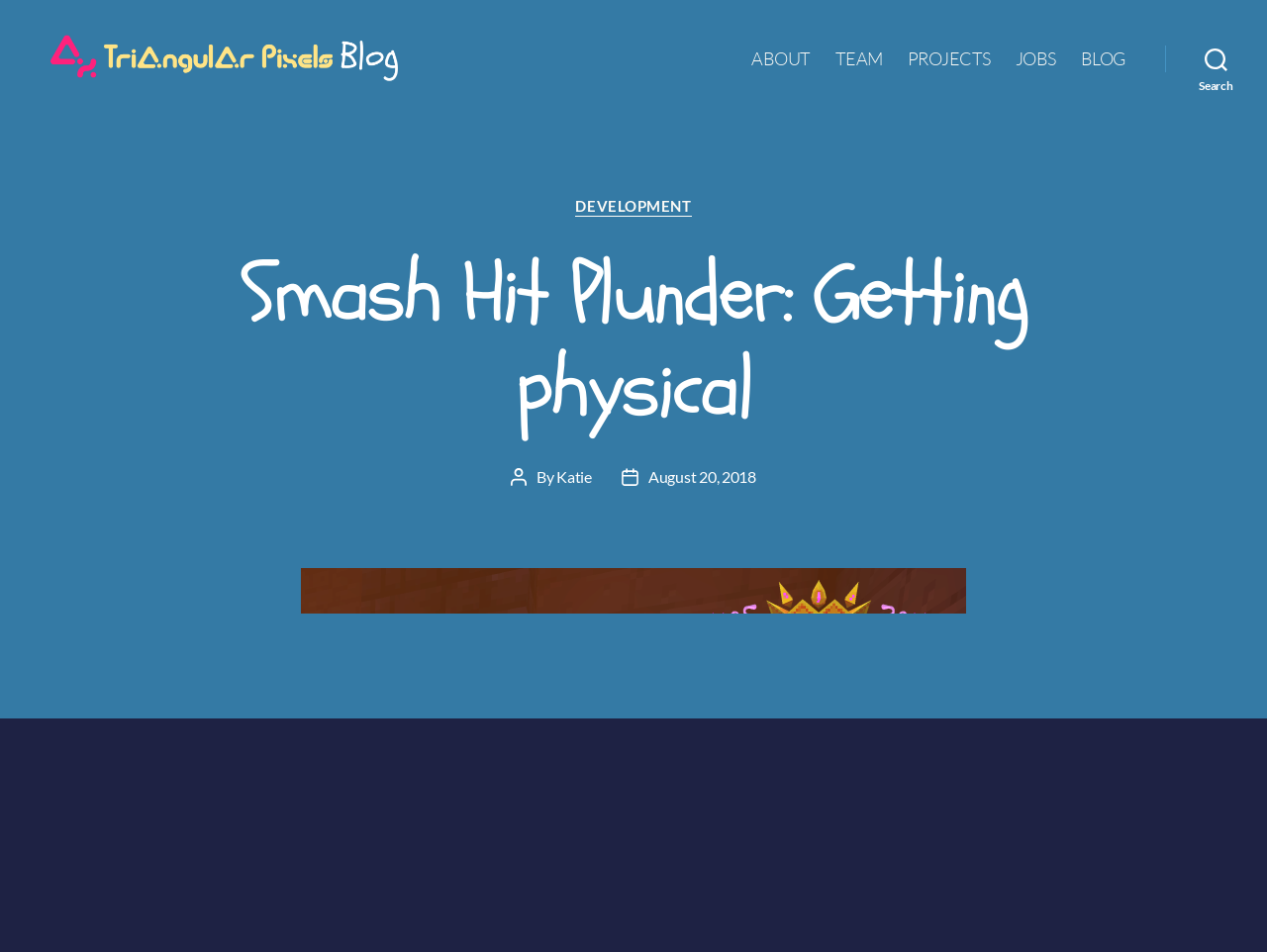Can you identify the bounding box coordinates of the clickable region needed to carry out this instruction: 'view Katie's profile'? The coordinates should be four float numbers within the range of 0 to 1, stated as [left, top, right, bottom].

[0.439, 0.519, 0.467, 0.539]